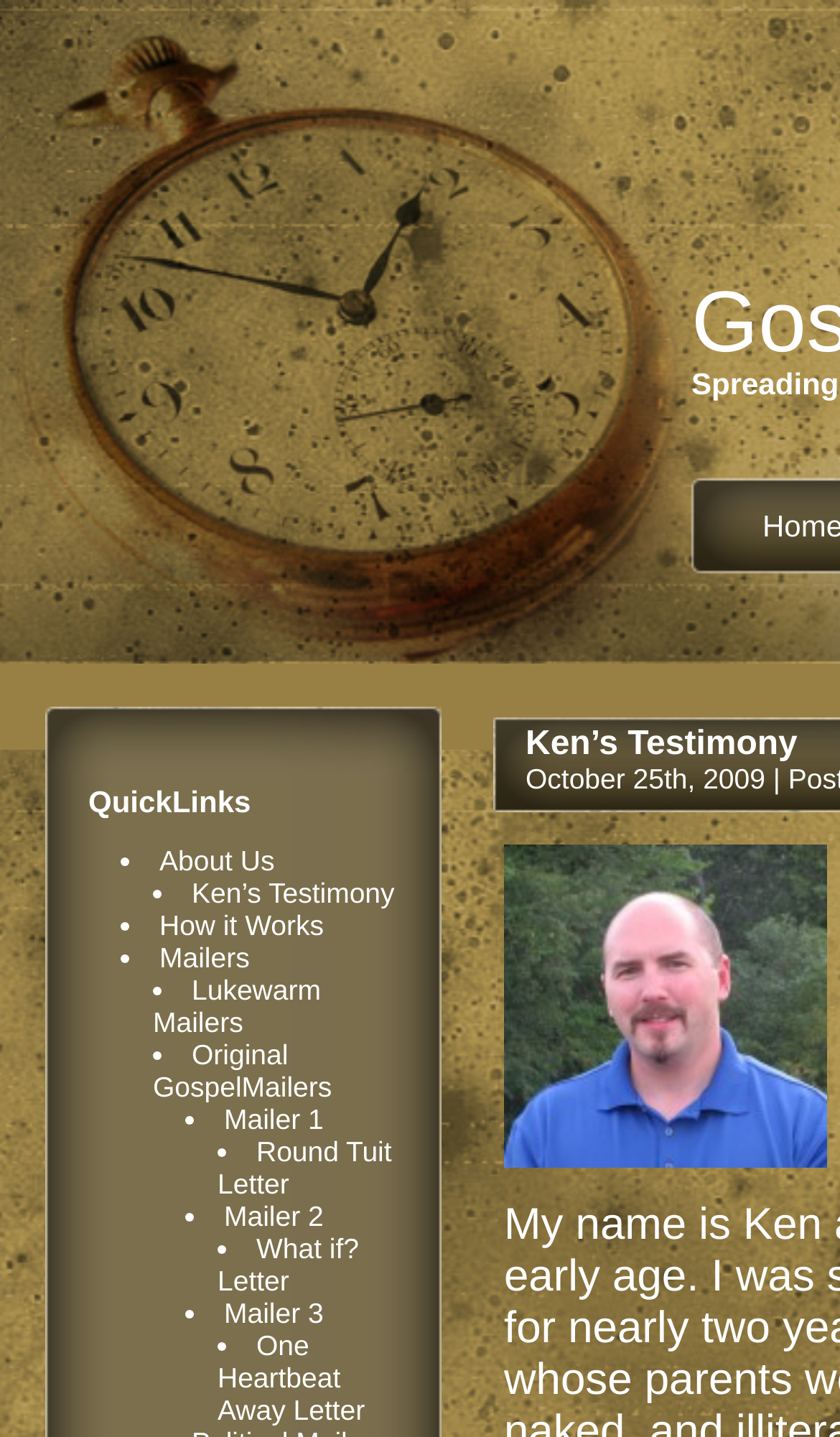How many list markers are there under QuickLinks?
Could you please answer the question thoroughly and with as much detail as possible?

There are 9 list markers under QuickLinks because there are 9 bullet points that precede the links under the 'QuickLinks' static text element, which is located at the top of the webpage.